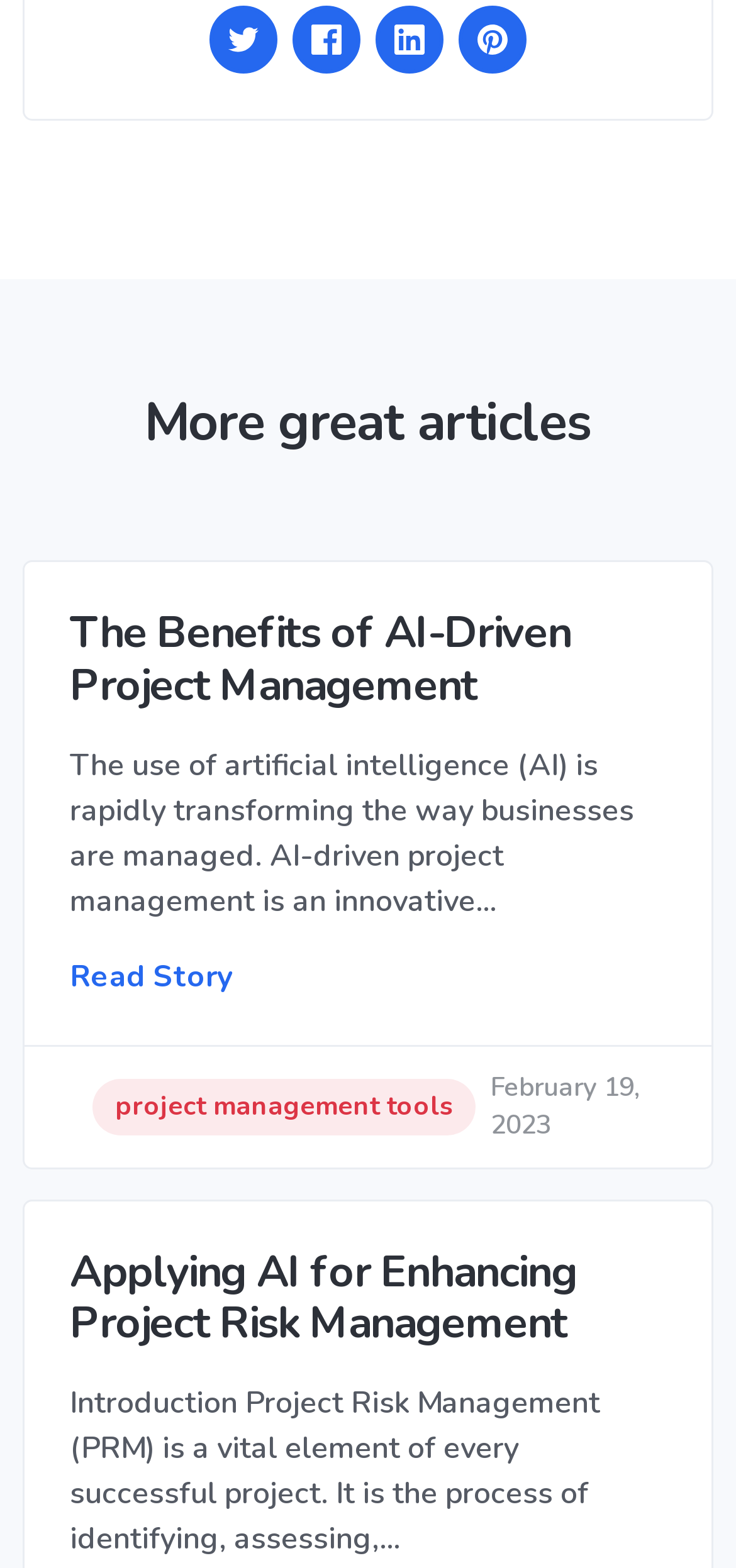Kindly provide the bounding box coordinates of the section you need to click on to fulfill the given instruction: "View the article about applying AI for enhancing project risk management".

[0.095, 0.795, 0.905, 0.861]